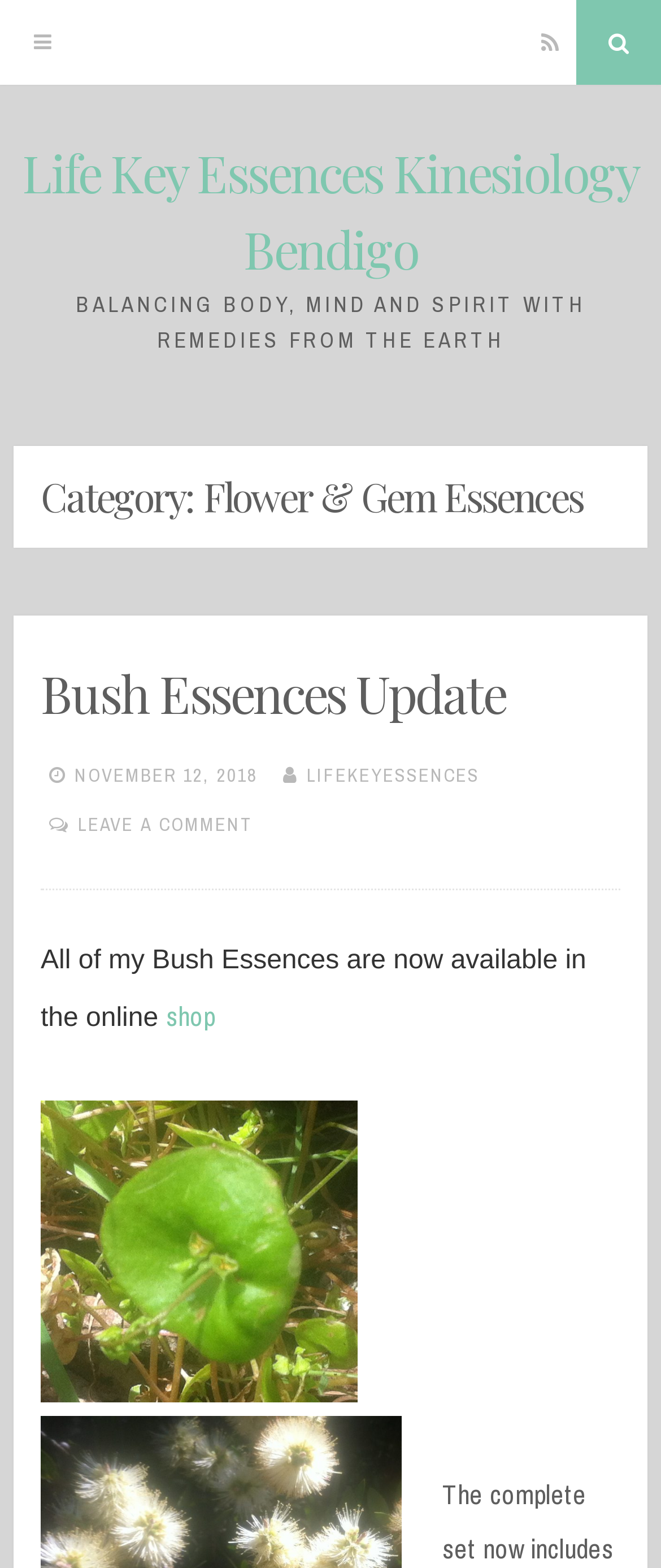Summarize the webpage comprehensively, mentioning all visible components.

The webpage is about Flower & Gem Essences, specifically on page 2 of Life Key Essences Kinesiology Bendigo. At the top left, there is a "Skip to content" link, followed by a "Menu" button that controls the primary menu. On the top right, there is an "RSS" link. 

Below these elements, the website's title "Life Key Essences Kinesiology Bendigo" is displayed, accompanied by a tagline "BALANCING BODY, MIND AND SPIRIT WITH REMEDIES FROM THE EARTH". 

The main content area is divided into sections, with a category header "Flower & Gem Essences" at the top. Below this, there is a subheading "Bush Essences Update" followed by a link to the same title. The update is dated "NOVEMBER 12, 2018" and is attributed to "LIFEKEYESSENCES". There is also a "LEAVE A COMMENT" link.

The main text of the update starts with "All of my Bush Essences are now available in the online", which is a partial sentence that likely continues to describe the availability of the essences. The text includes a link to the "shop" where these essences can be found.